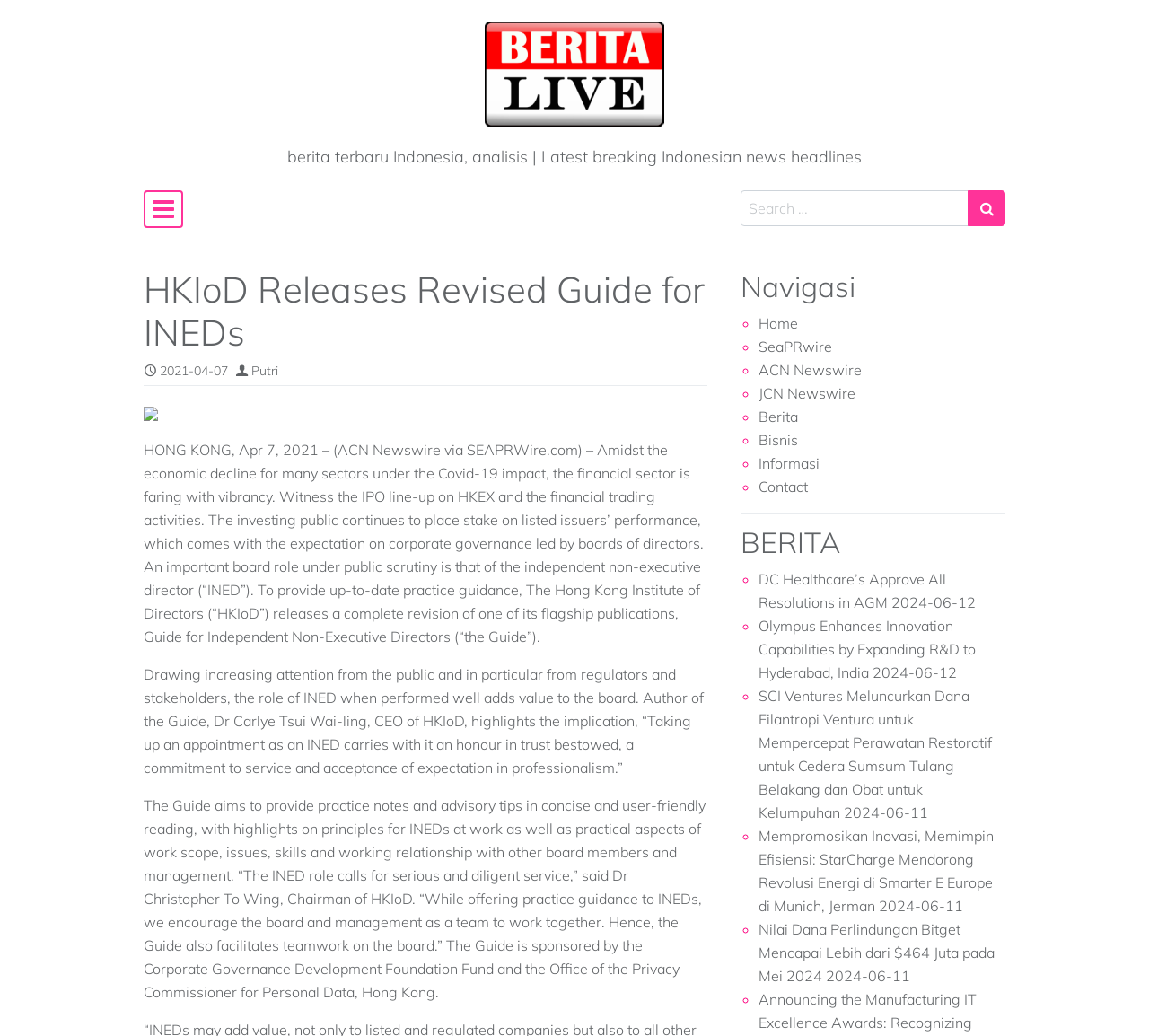Who is the CEO of HKIoD?
Look at the image and answer the question using a single word or phrase.

Dr Carlye Tsui Wai-ling